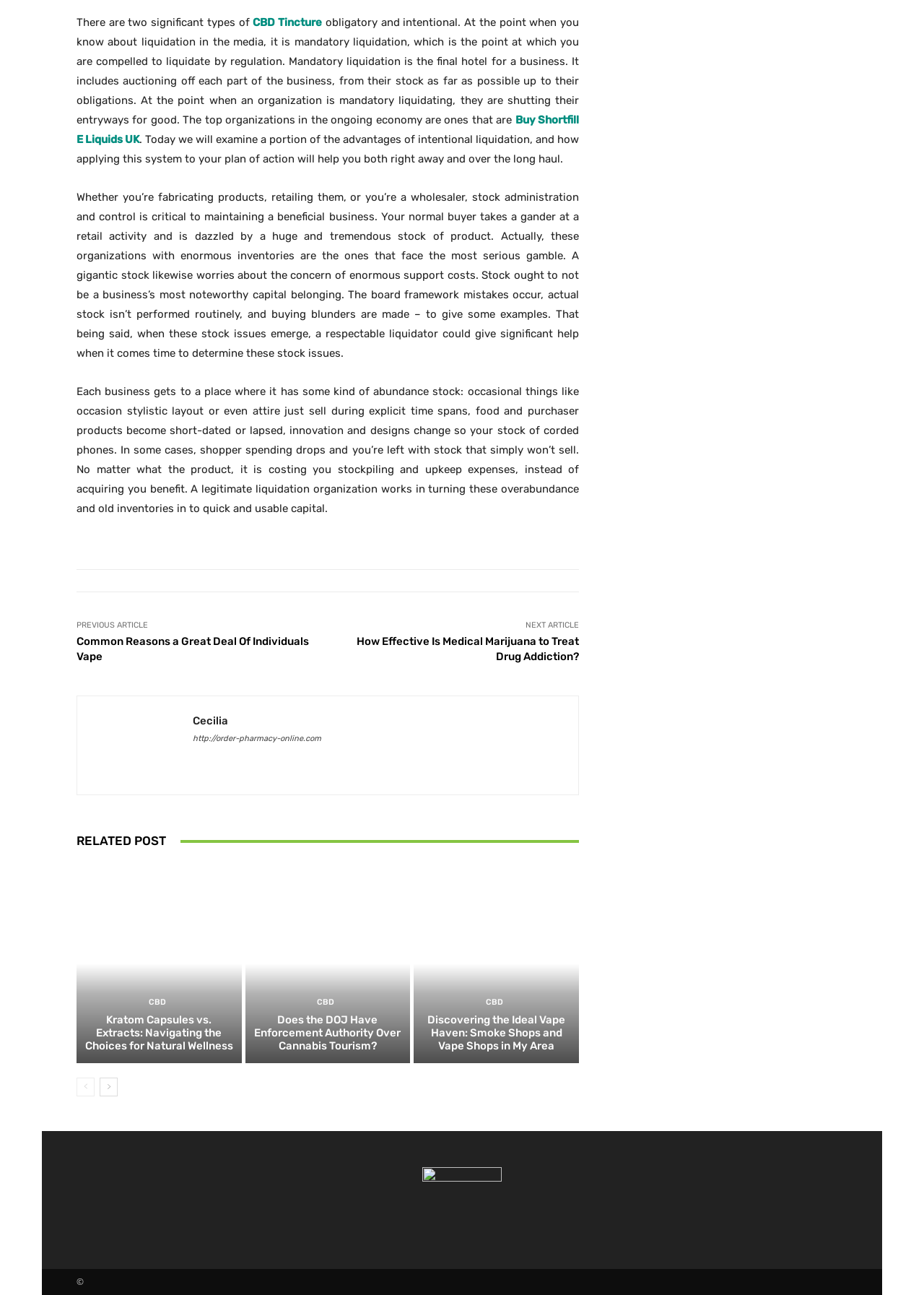What is the purpose of a liquidator?
Give a comprehensive and detailed explanation for the question.

The purpose of a liquidator is to help businesses with stock issues, such as excess inventory, by turning it into quick and usable capital. This is mentioned in the article as one of the benefits of intentional liquidation.